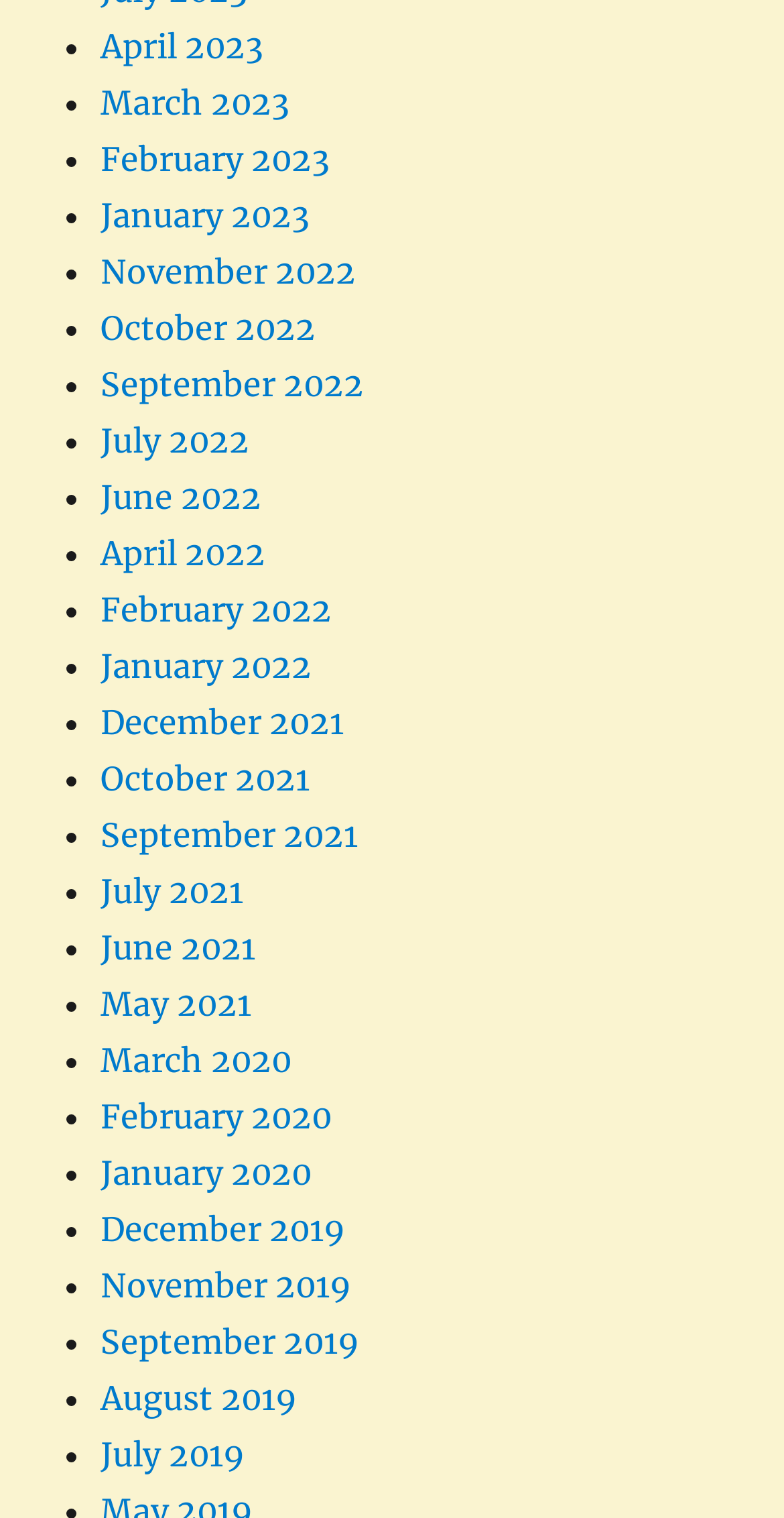Please identify the bounding box coordinates of the clickable region that I should interact with to perform the following instruction: "View July 2019". The coordinates should be expressed as four float numbers between 0 and 1, i.e., [left, top, right, bottom].

[0.128, 0.945, 0.313, 0.971]